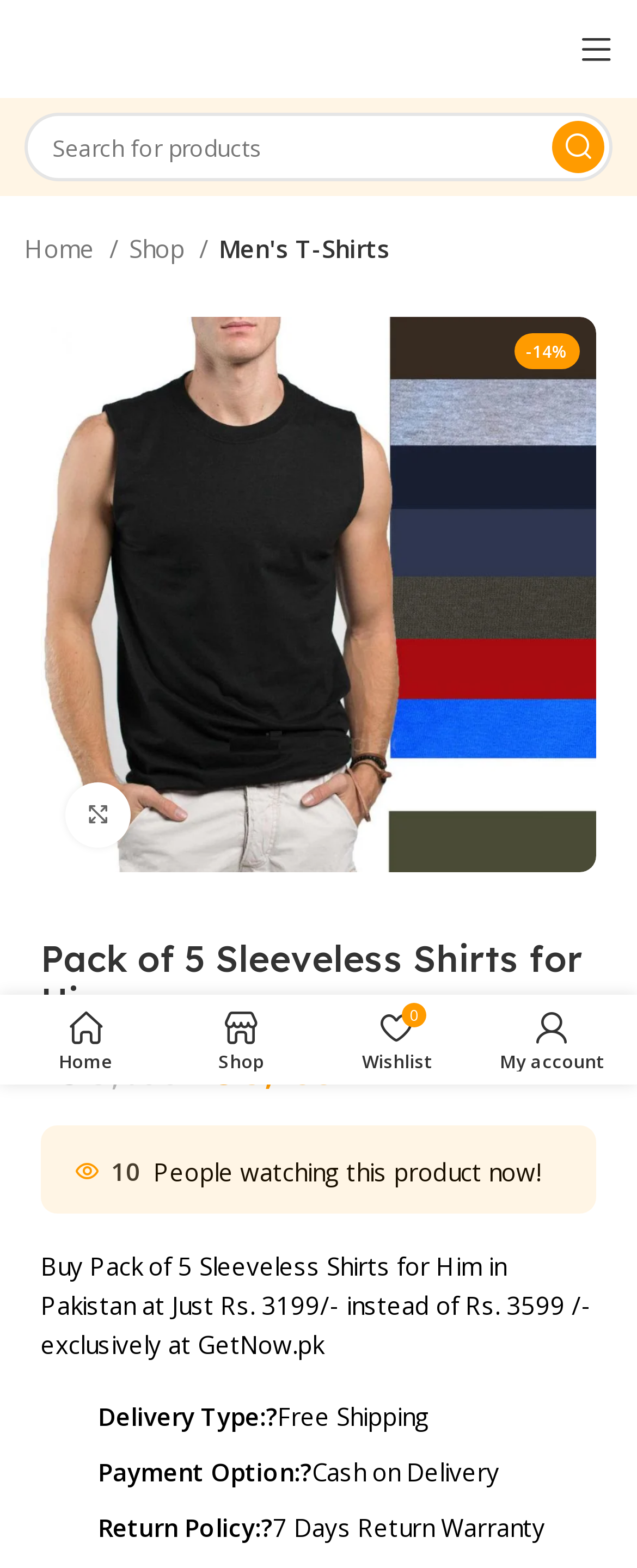Provide an in-depth caption for the elements present on the webpage.

This webpage is an e-commerce product page for a pack of 5 sleeveless shirts for men. At the top left, there is a mobile menu link and a search bar with a search button. Below the search bar, there is a breadcrumb navigation menu with links to the home page, shop page, and men's T-shirts category.

On the left side of the page, there is a large product image of the sleeveless shirts, with a link to enlarge the image. Above the image, there is a discount label showing a 14% discount. The product title, "Pack of 5 Sleeveless Shirts for Him", is displayed prominently above the image.

Below the product title, there are two price labels: the original price of Rs. 3,699 and the current price of Rs. 3,199. Next to the prices, there is a label showing that 10 people are currently watching this product.

Further down the page, there is a section with product details, including the price of Rs. 3,199, a statement that the product is available exclusively at GetNow.pk, and a mention of free shipping. Below this section, there are three labels with additional product information: delivery type (free shipping), payment option (cash on delivery), and return policy (7-day return warranty).

At the bottom of the page, there are four links: Home, Shop, My wishlist, and My account.